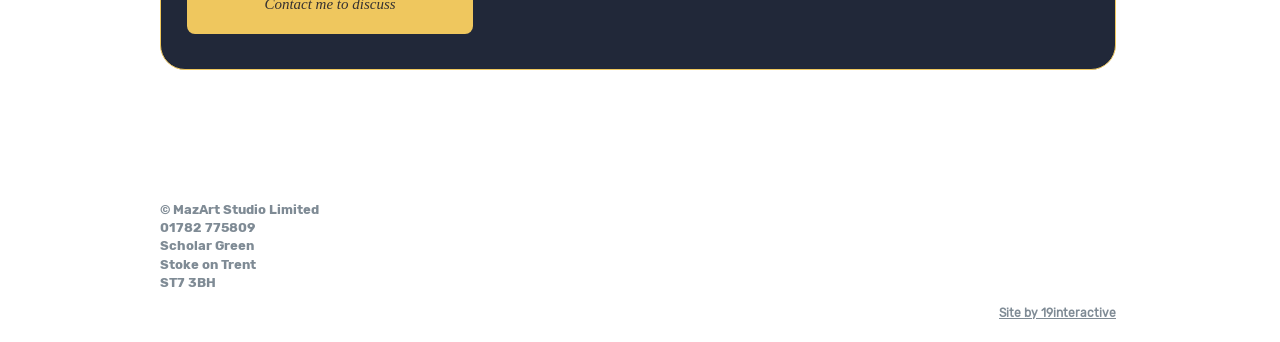What is the postcode of the company?
Answer the question with a single word or phrase, referring to the image.

ST7 3BH